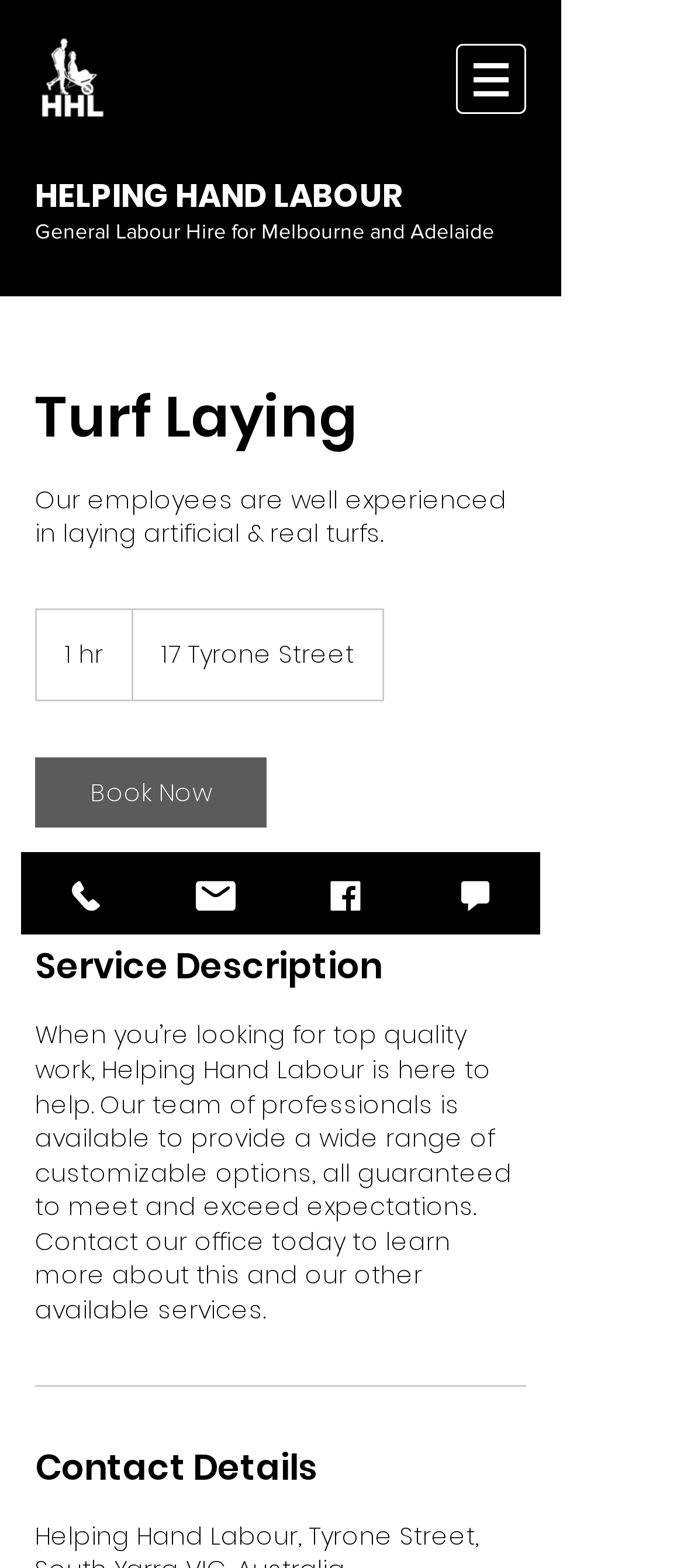What service does the company provide?
Give a single word or phrase answer based on the content of the image.

Turf Laying